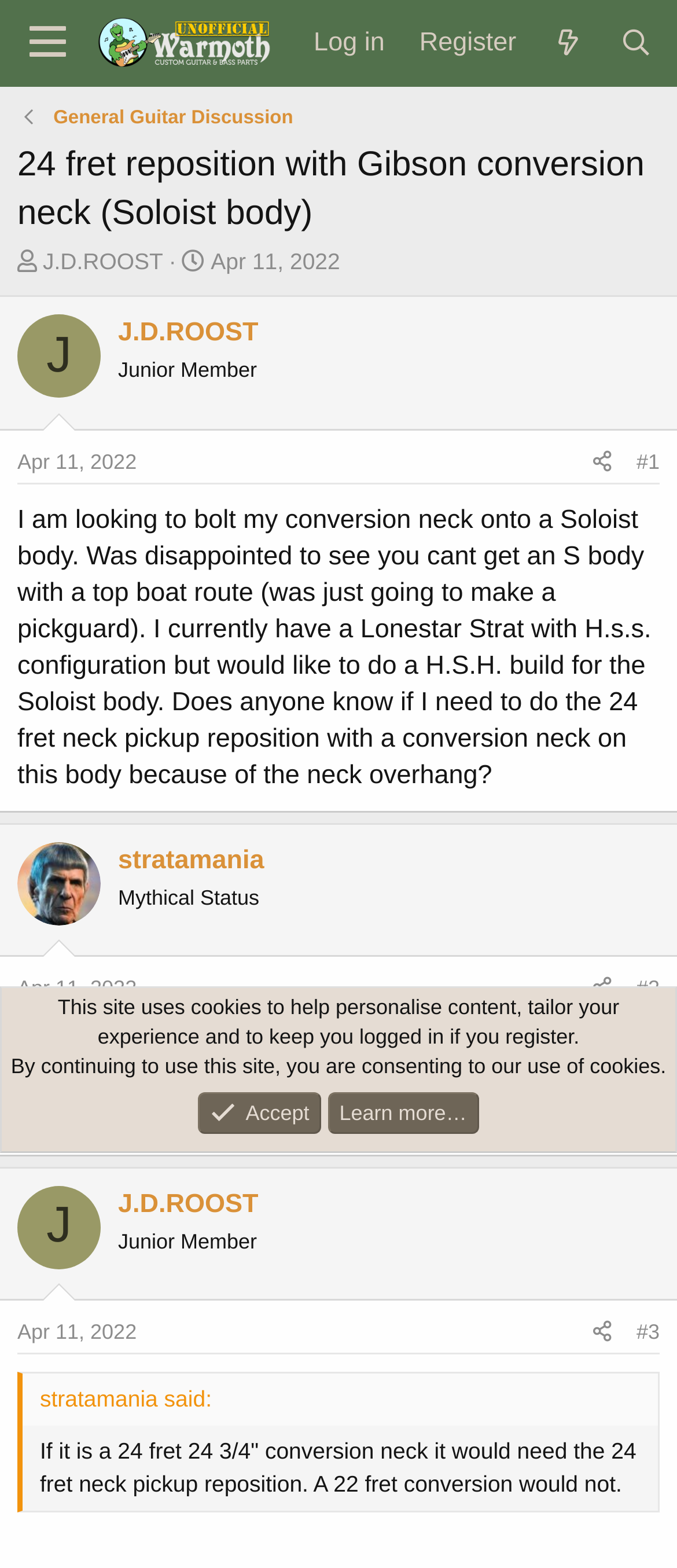What is the configuration of the Lonestar Strat?
Using the visual information from the image, give a one-word or short-phrase answer.

H.S.S.